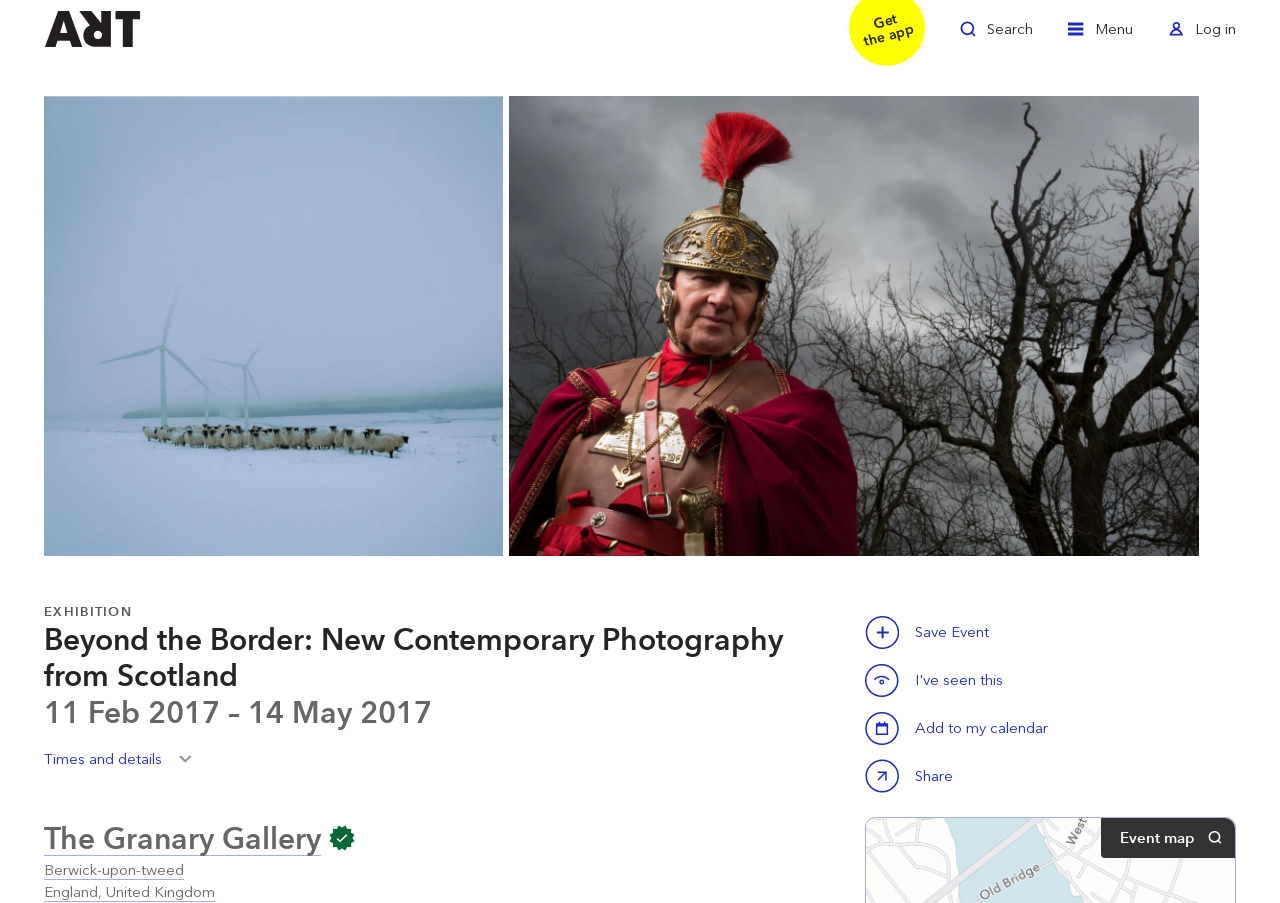Kindly respond to the following question with a single word or a brief phrase: 
What is the purpose of the 'Save this event' button?

To save the event